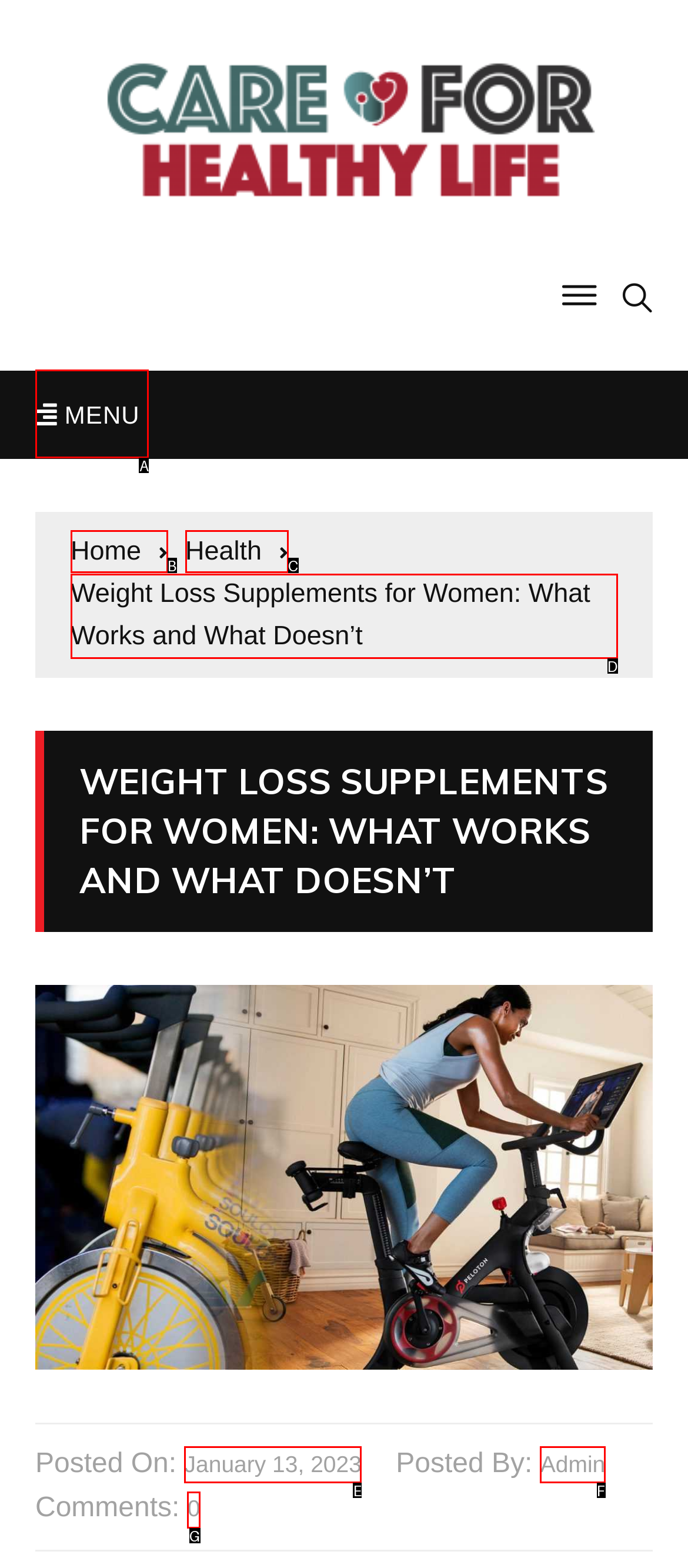Match the following description to the correct HTML element: January 13, 2023 Indicate your choice by providing the letter.

E